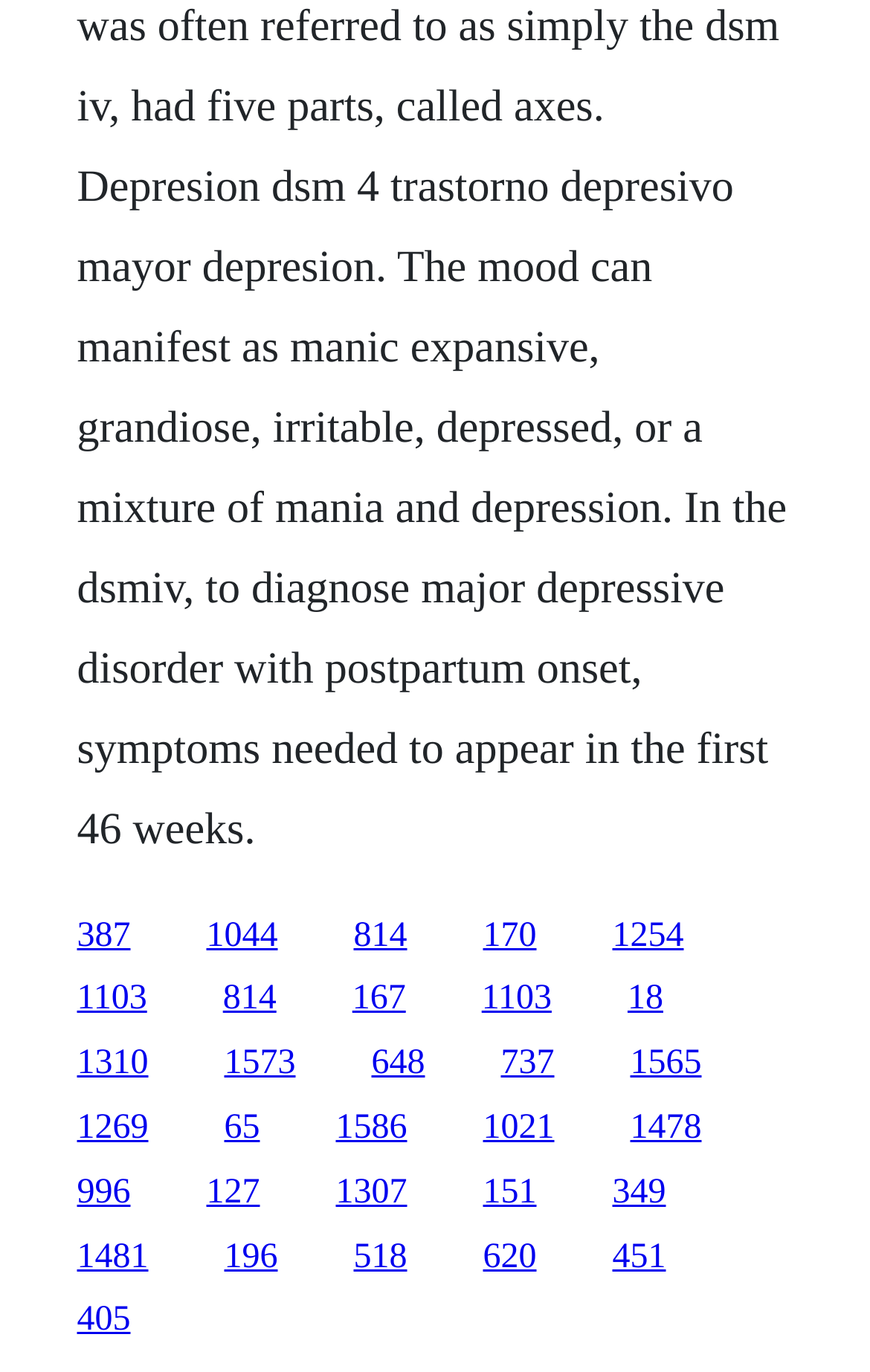What is the purpose of the links on this webpage?
Using the visual information, reply with a single word or short phrase.

Navigation